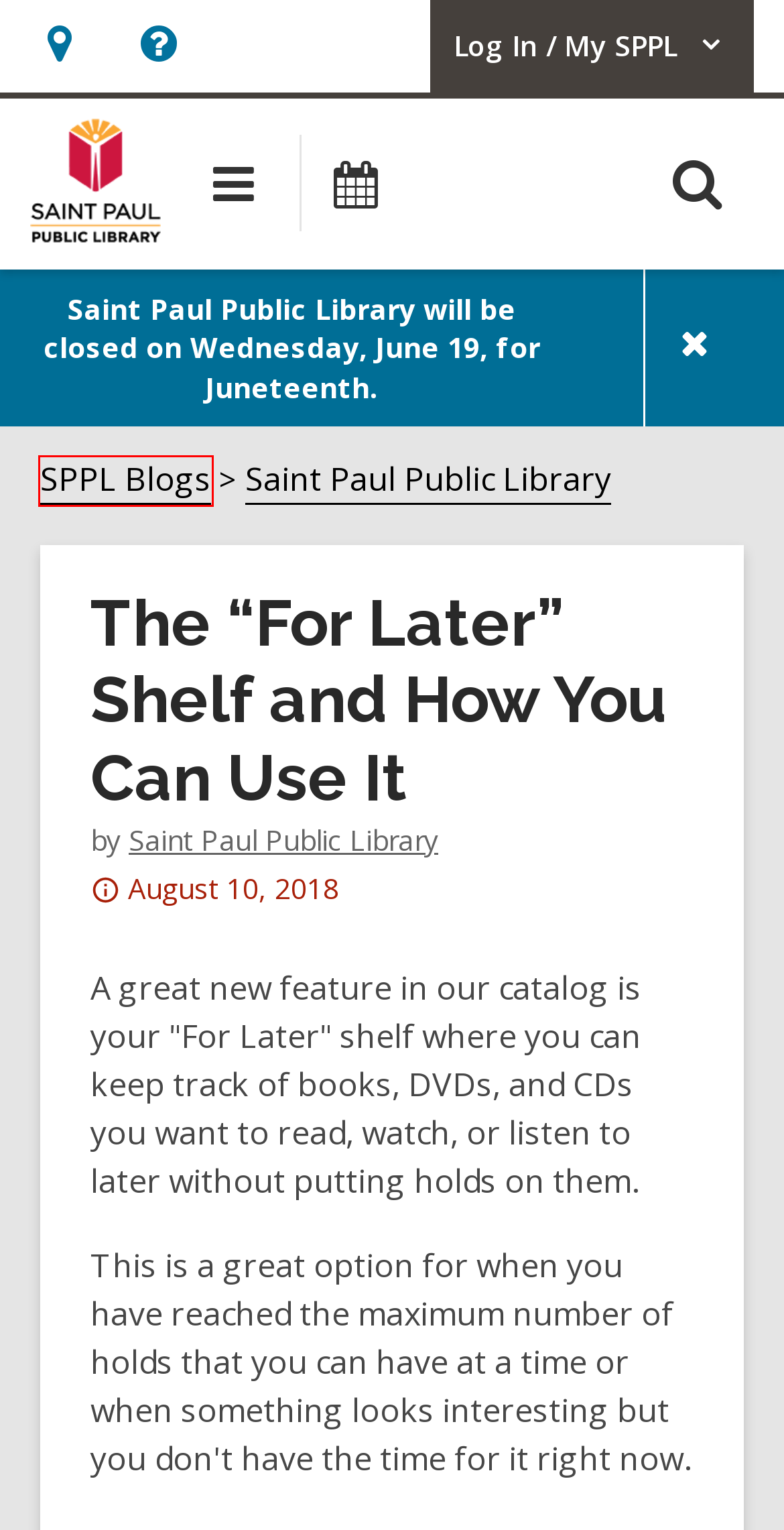A screenshot of a webpage is given with a red bounding box around a UI element. Choose the description that best matches the new webpage shown after clicking the element within the red bounding box. Here are the candidates:
A. Accessibility Statement | Saint Paul Public Library | BiblioCommons
B. Catalog | Saint Paul Public Library
C. Mobile App | Saint Paul Public Library
D. Home | Saint Paul Minnesota
E. Events | Saint Paul Public Library
F. Blogs | Page 1 of 15 | Saint Paul Public Library
G. Locations | Saint Paul Public Library
H. Saint Paul Public Library's Blog | Saint Paul Public Library

F